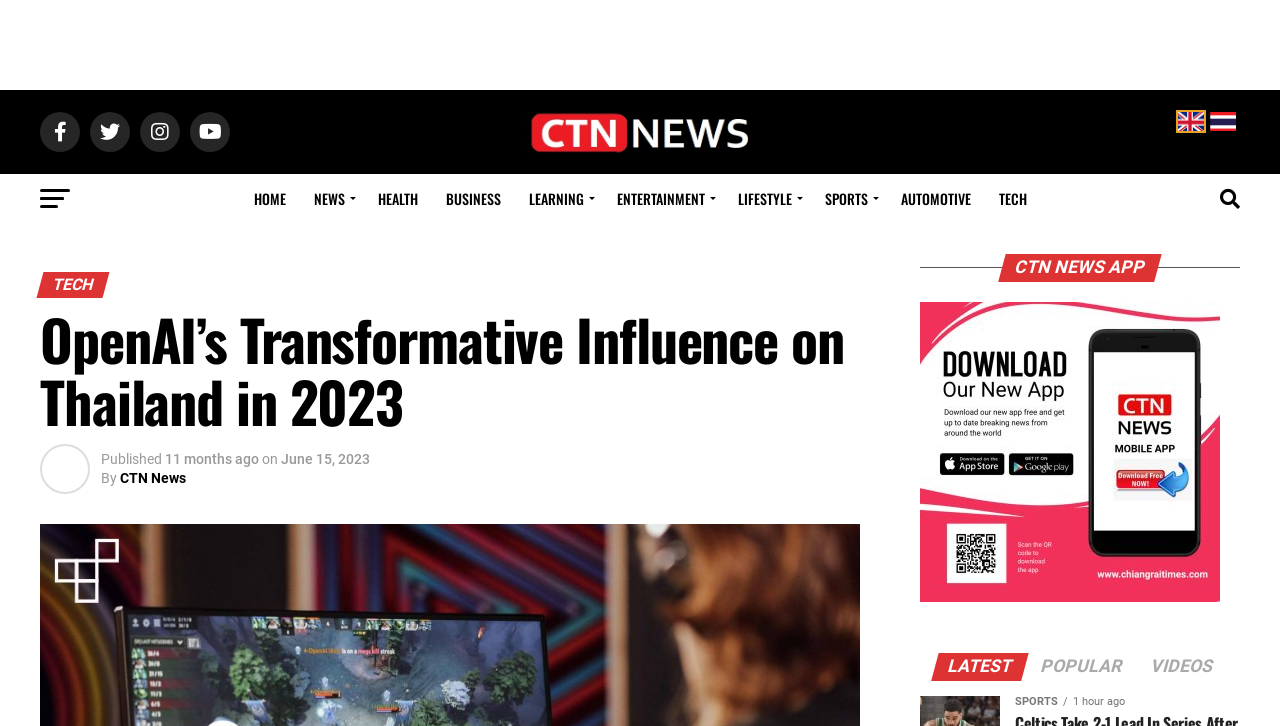Please answer the following query using a single word or phrase: 
What is the name of the news organization?

CTN News